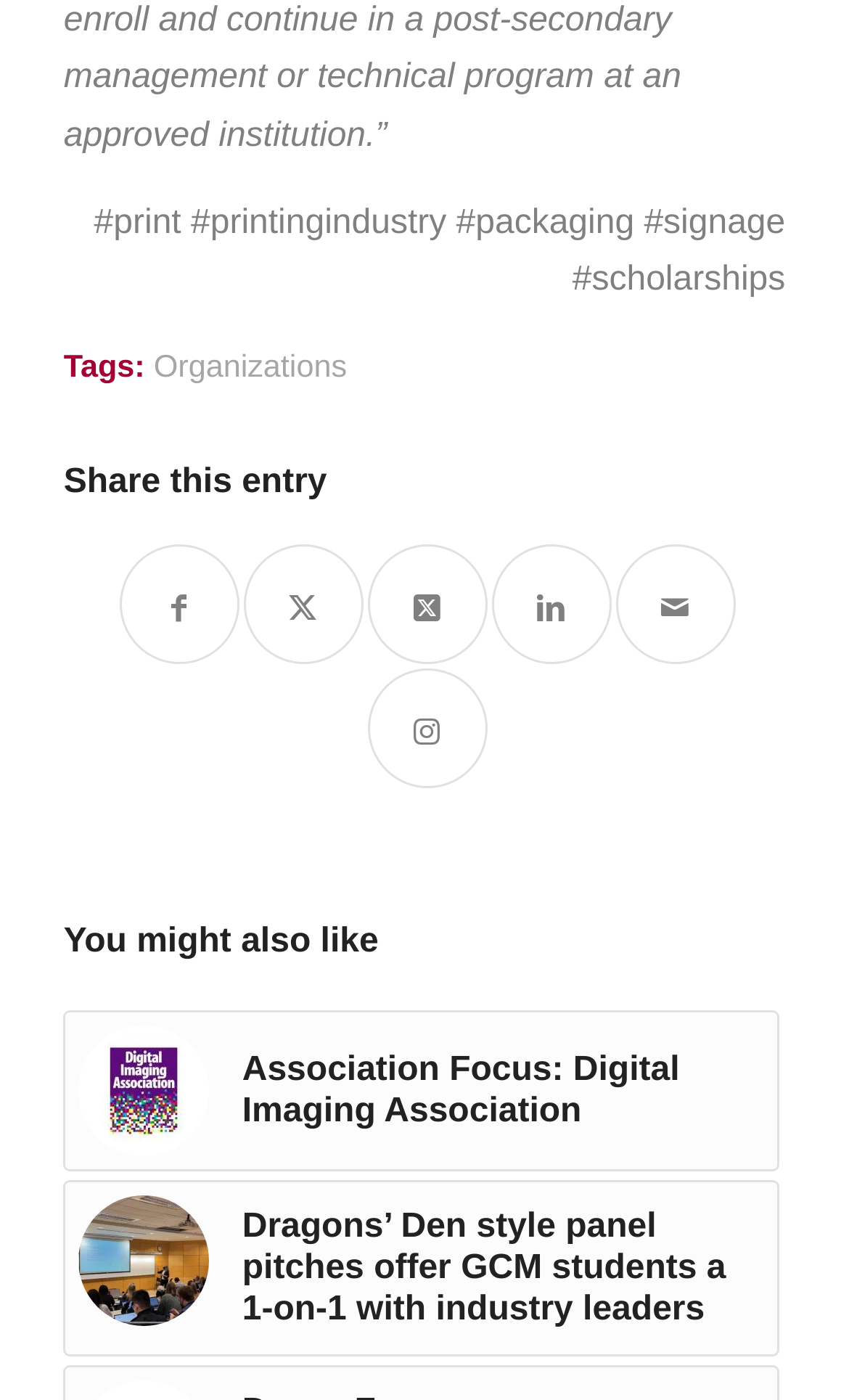What is the topic of the first related article?
Using the details from the image, give an elaborate explanation to answer the question.

I looked at the first link under the 'You might also like' heading and found that it is related to the Digital Imaging Association.